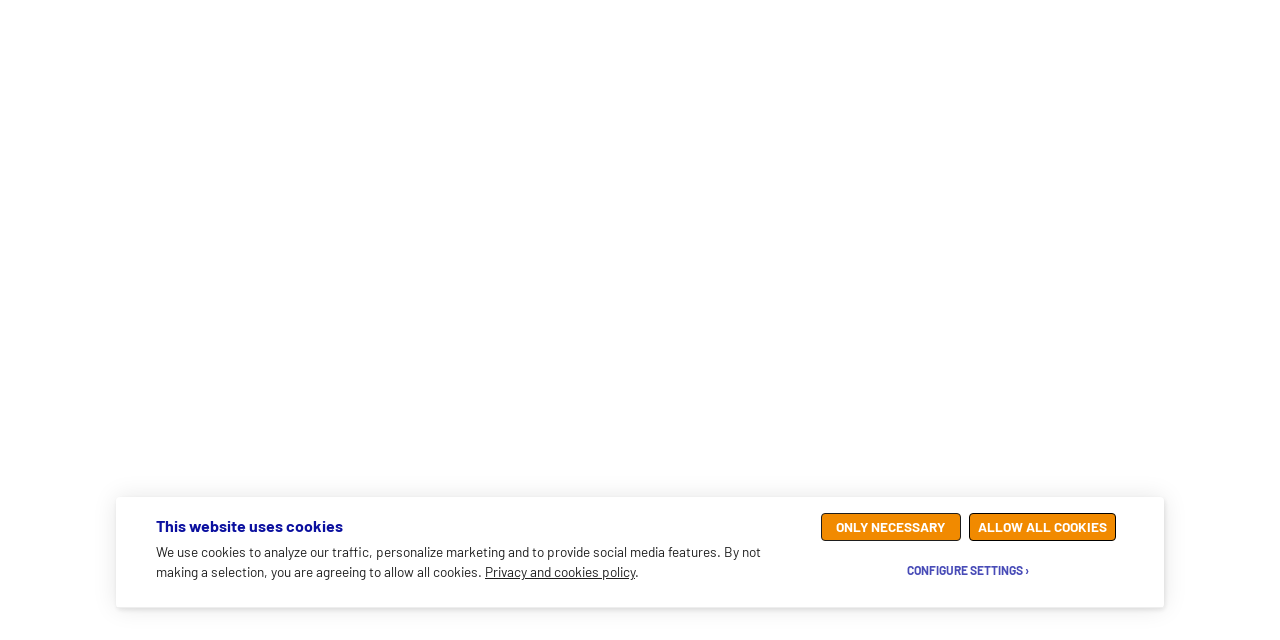Find the bounding box coordinates for the UI element whose description is: "Allow All Cookies". The coordinates should be four float numbers between 0 and 1, in the format [left, top, right, bottom].

[0.757, 0.802, 0.871, 0.845]